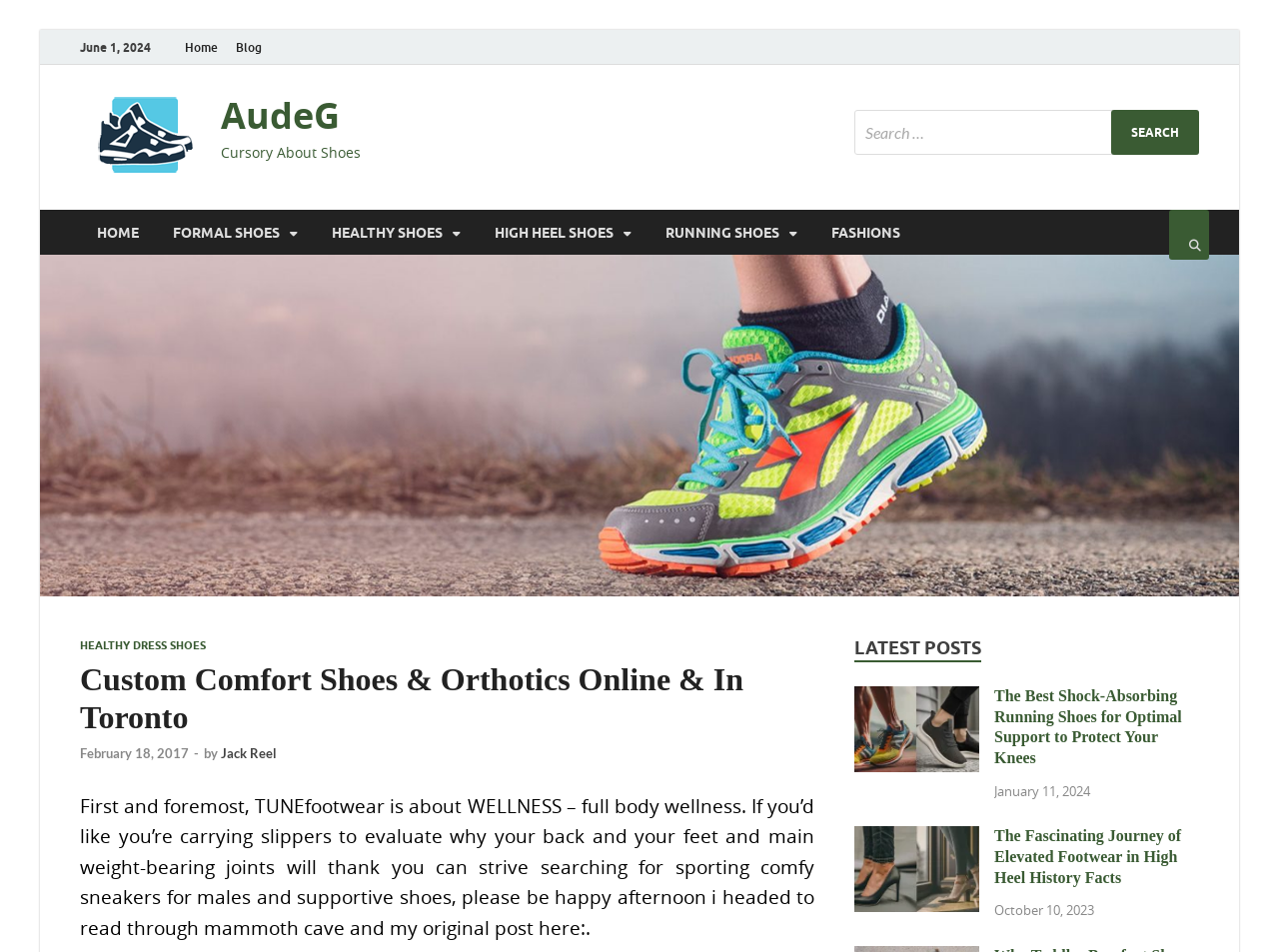Please identify the bounding box coordinates of the area I need to click to accomplish the following instruction: "Search for something".

[0.668, 0.115, 0.938, 0.163]